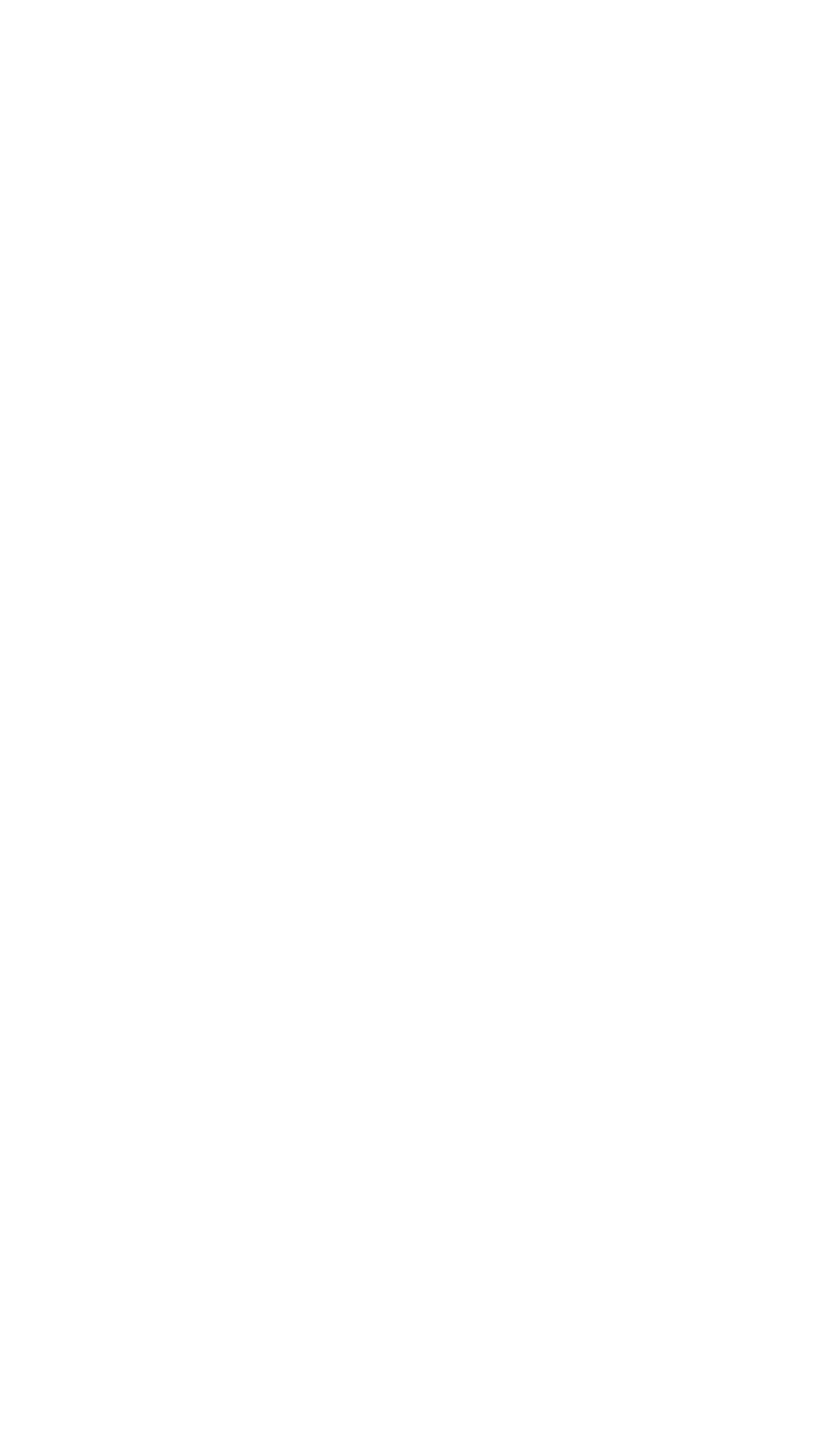Find the bounding box coordinates for the HTML element specified by: "Regional Research Institute".

[0.336, 0.538, 0.822, 0.562]